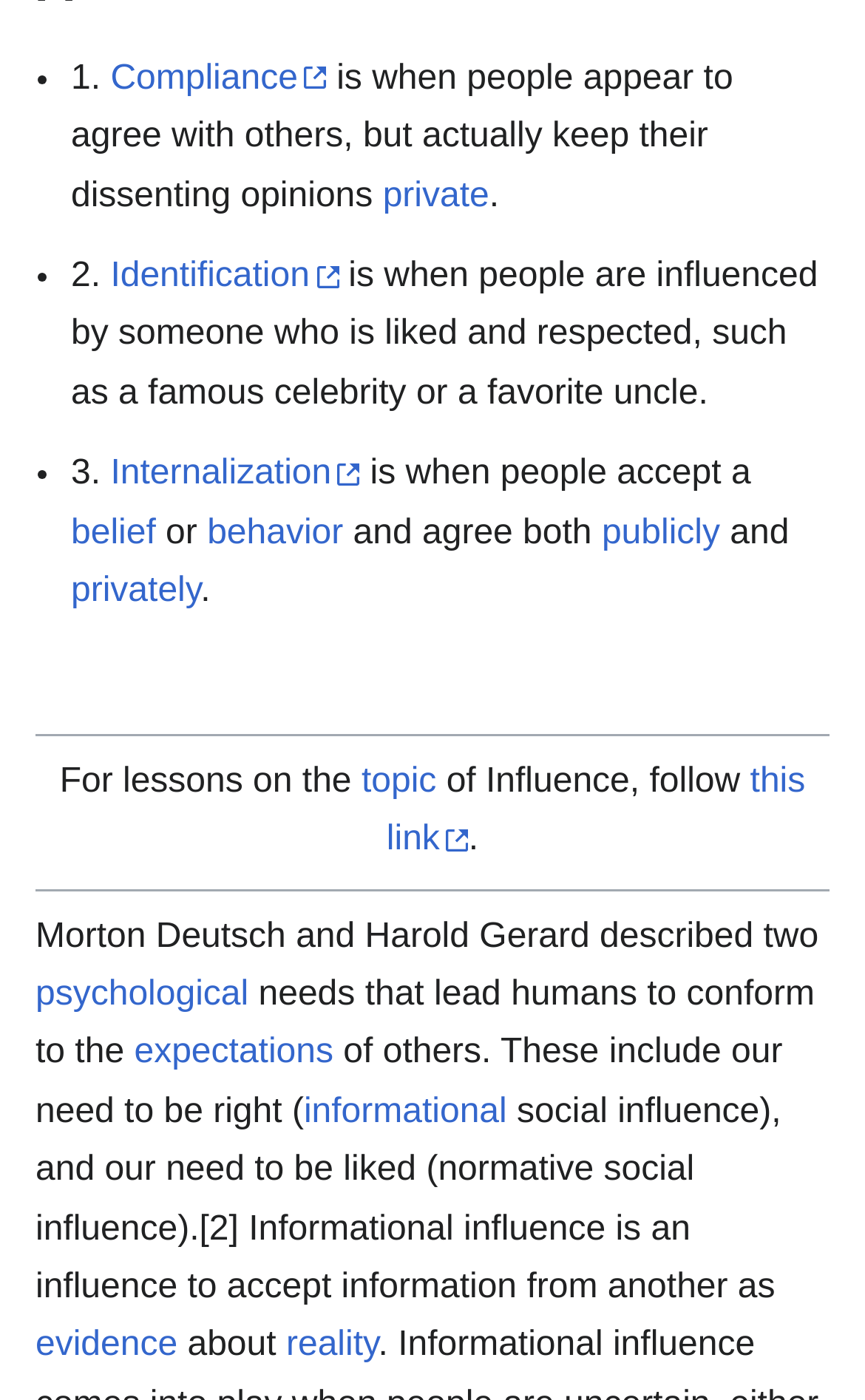Predict the bounding box coordinates of the UI element that matches this description: "psychological". The coordinates should be in the format [left, top, right, bottom] with each value between 0 and 1.

[0.041, 0.697, 0.287, 0.724]